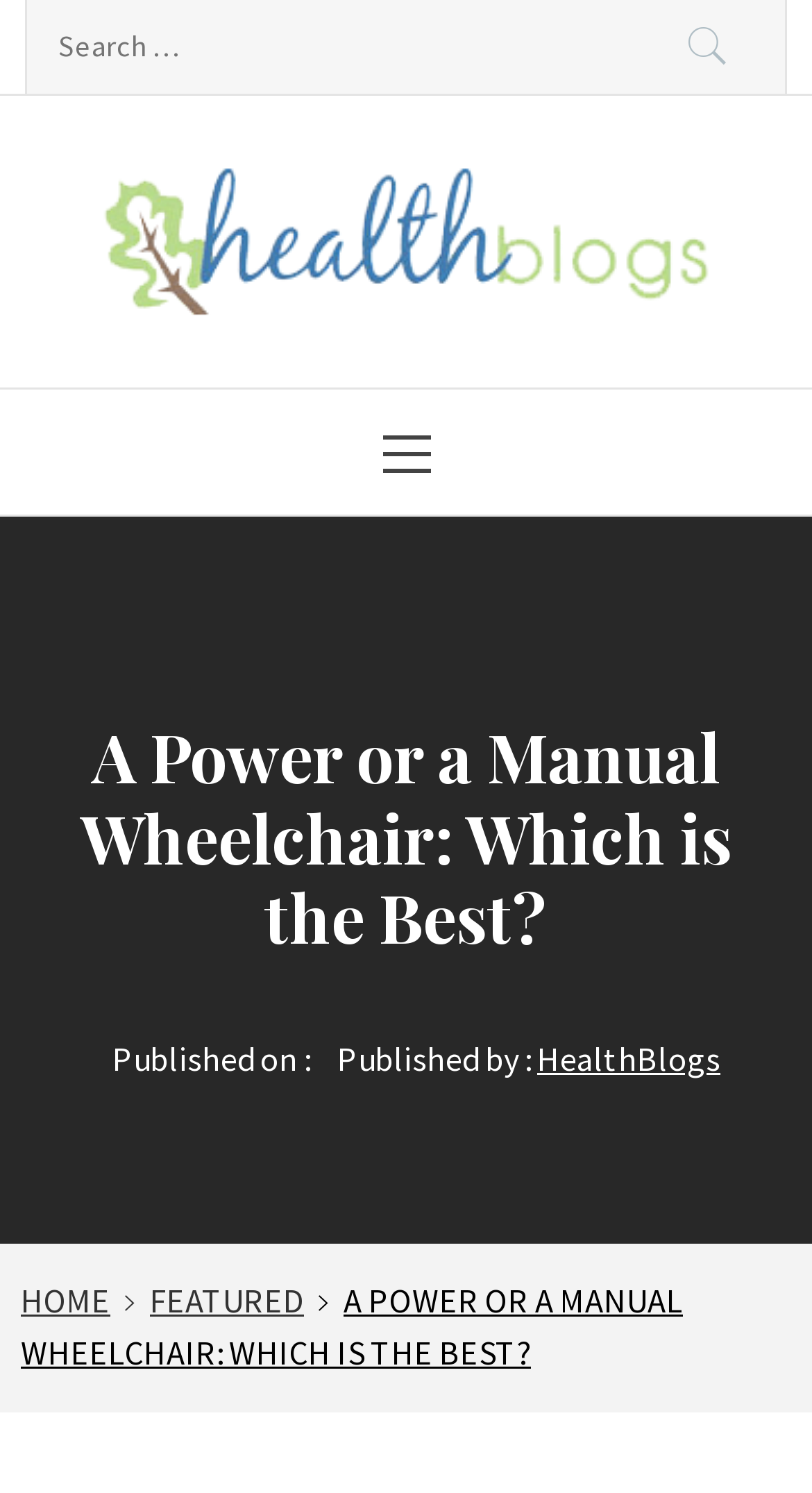Answer briefly with one word or phrase:
What is the name of the website?

HealthBlogs.org